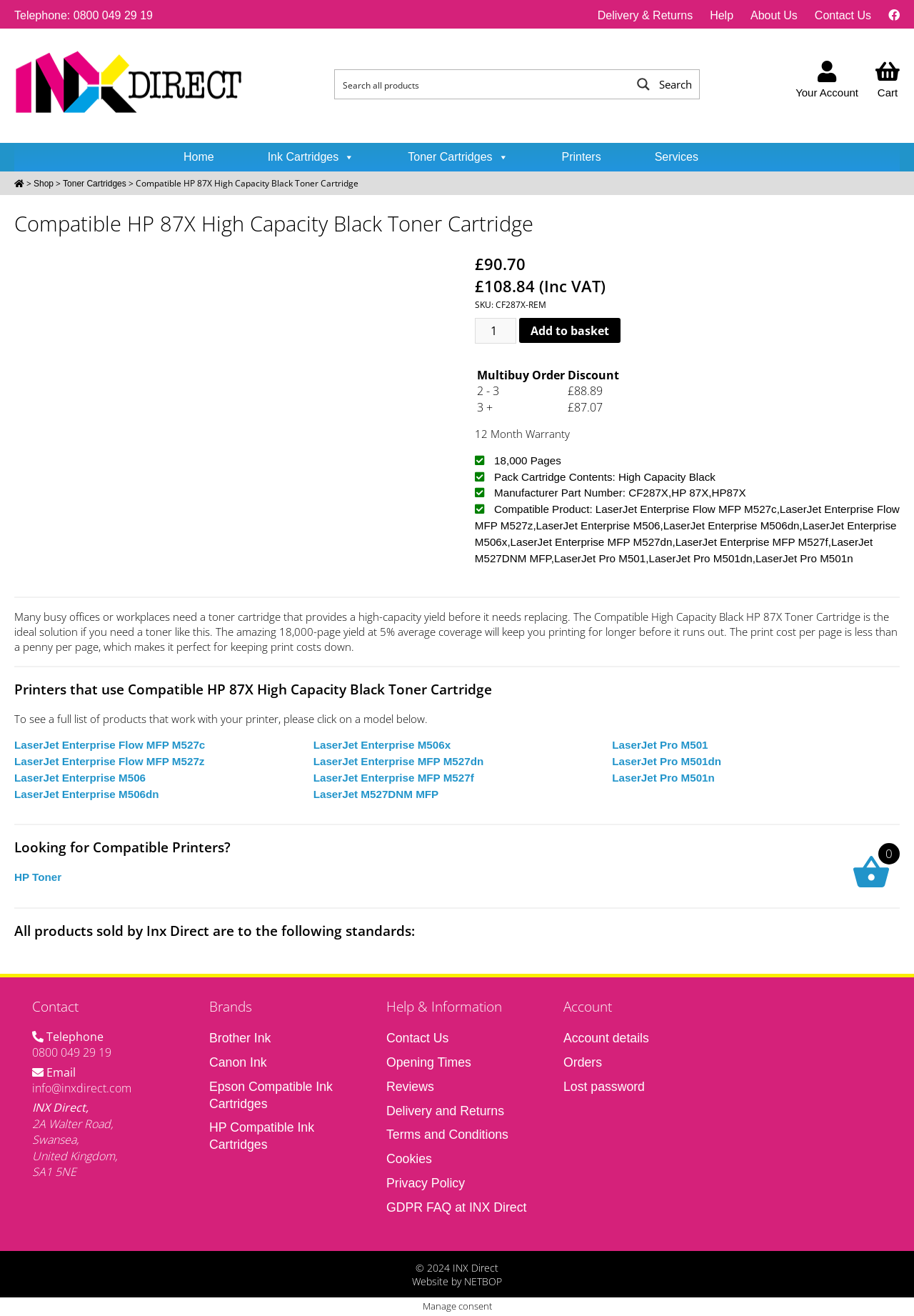What is the warranty period of the Compatible HP 87X High Capacity Black Toner Cartridge?
Provide a detailed answer to the question, using the image to inform your response.

The warranty period of the Compatible HP 87X High Capacity Black Toner Cartridge can be found on the webpage by looking at the product information section, where it is listed as 12 months.